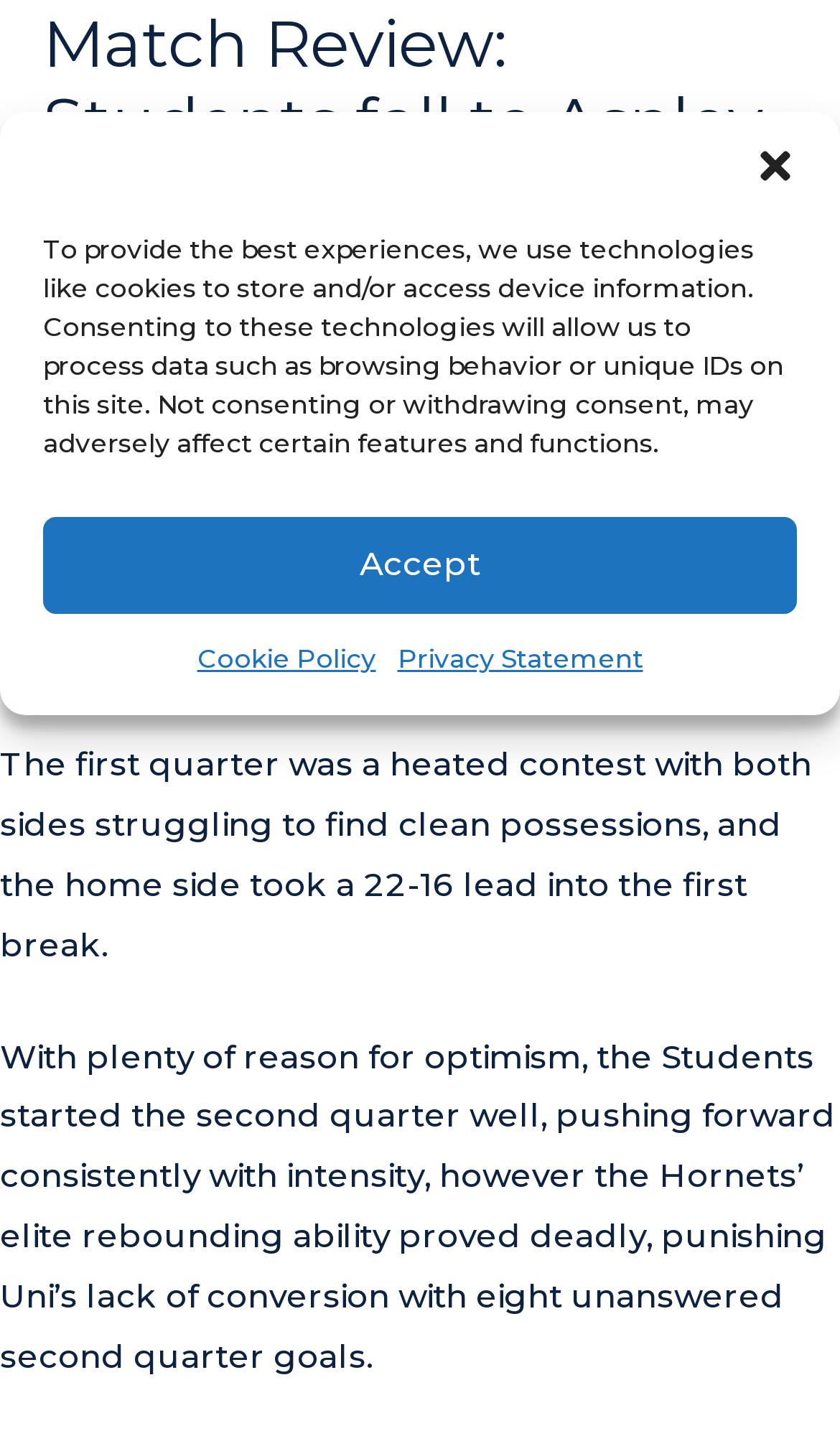Specify the bounding box coordinates (top-left x, top-left y, bottom-right x, bottom-right y) of the UI element in the screenshot that matches this description: Support Team

None